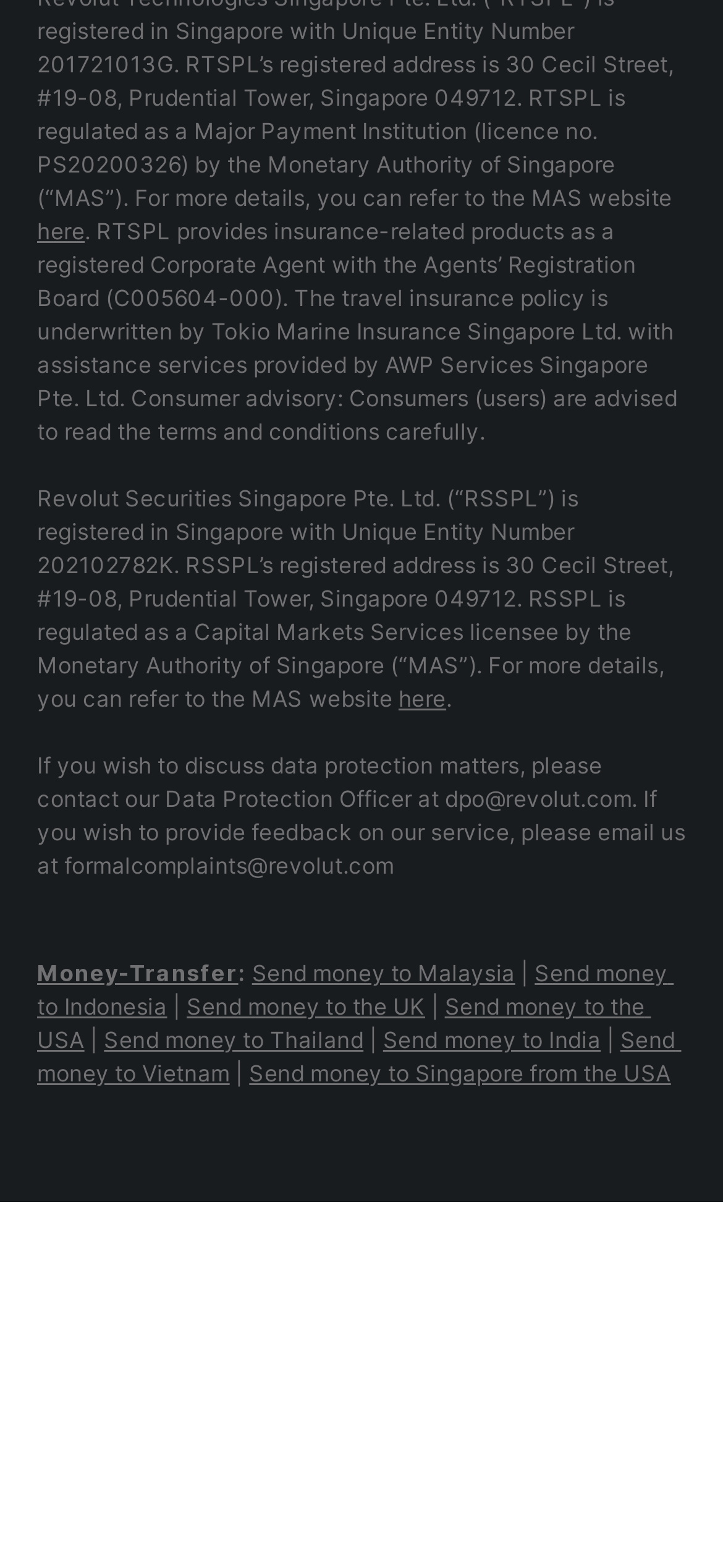Pinpoint the bounding box coordinates of the clickable area necessary to execute the following instruction: "Click on 'Send money to Singapore from the USA'". The coordinates should be given as four float numbers between 0 and 1, namely [left, top, right, bottom].

[0.345, 0.675, 0.928, 0.693]